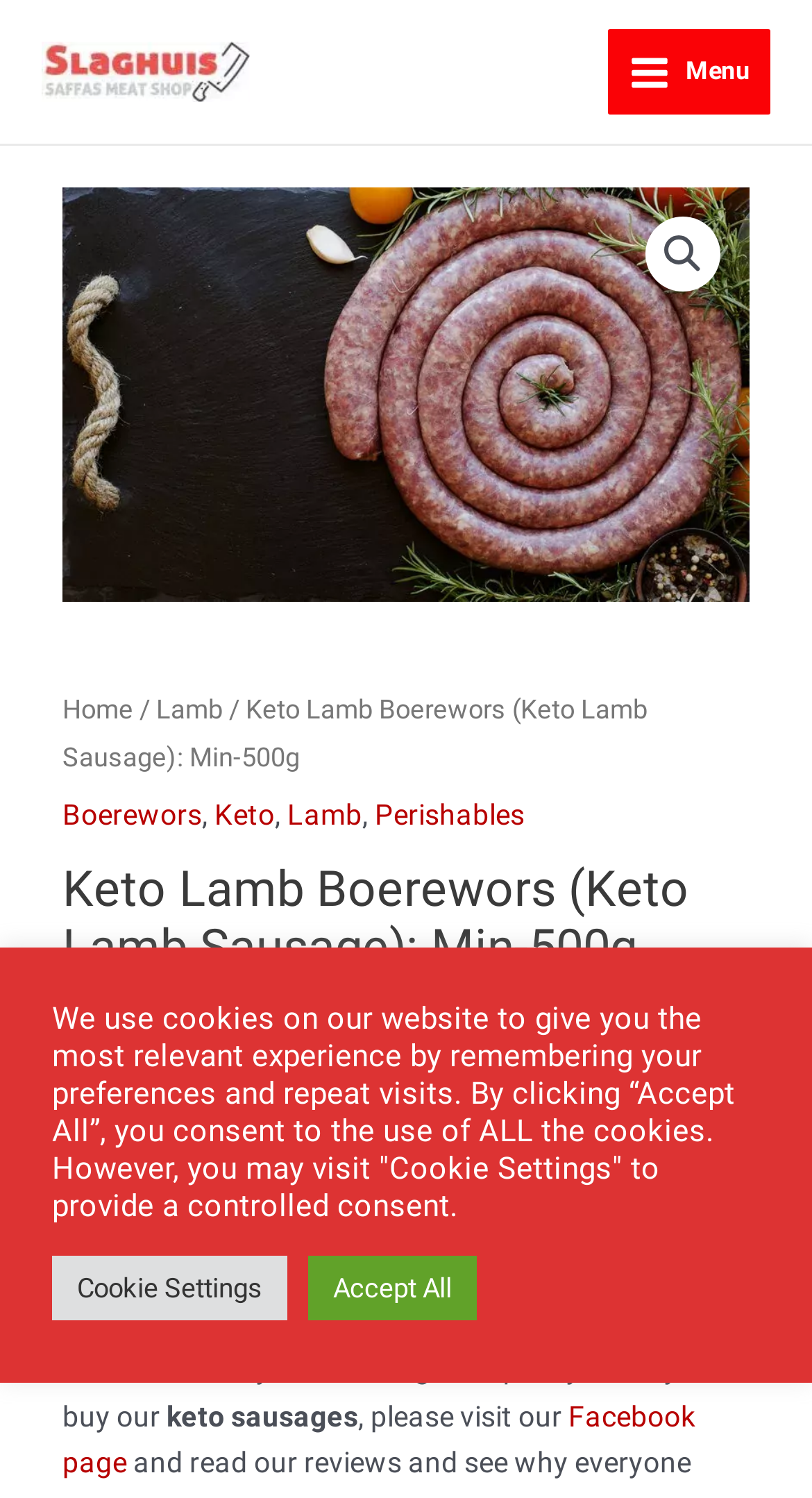Identify the bounding box for the UI element described as: "Keto". Ensure the coordinates are four float numbers between 0 and 1, formatted as [left, top, right, bottom].

[0.264, 0.533, 0.338, 0.555]